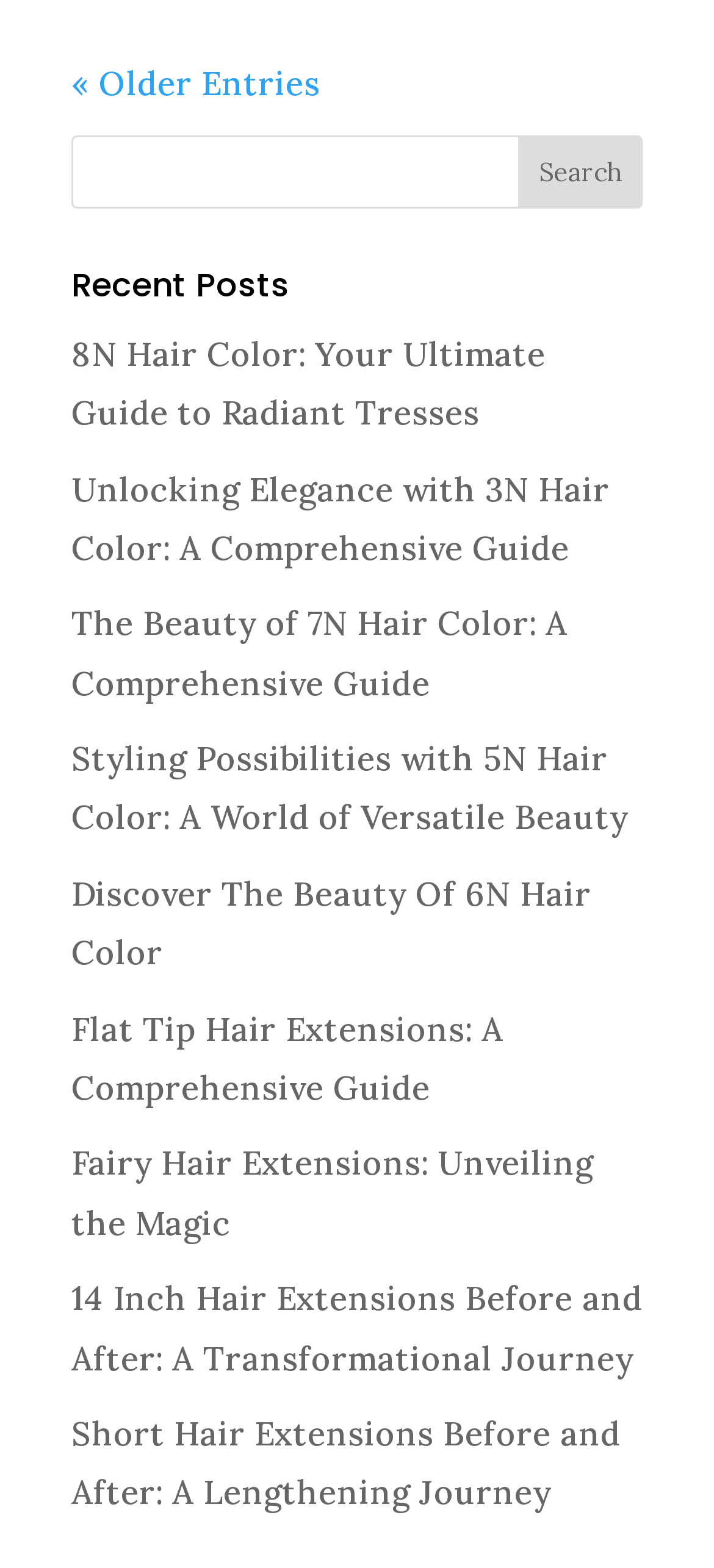What is the direction of the navigation link?
Please interpret the details in the image and answer the question thoroughly.

The link '« Older Entries' is located at the top of the webpage, and its direction is implied to be older entries, suggesting that it navigates to previous posts or pages.